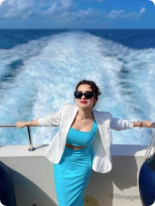What is the color of the woman's gown?
Answer the question with as much detail as you can, using the image as a reference.

The caption explicitly states that the woman is dressed in a vibrant turquoise gown, which is a key aspect of her fashionable attire.